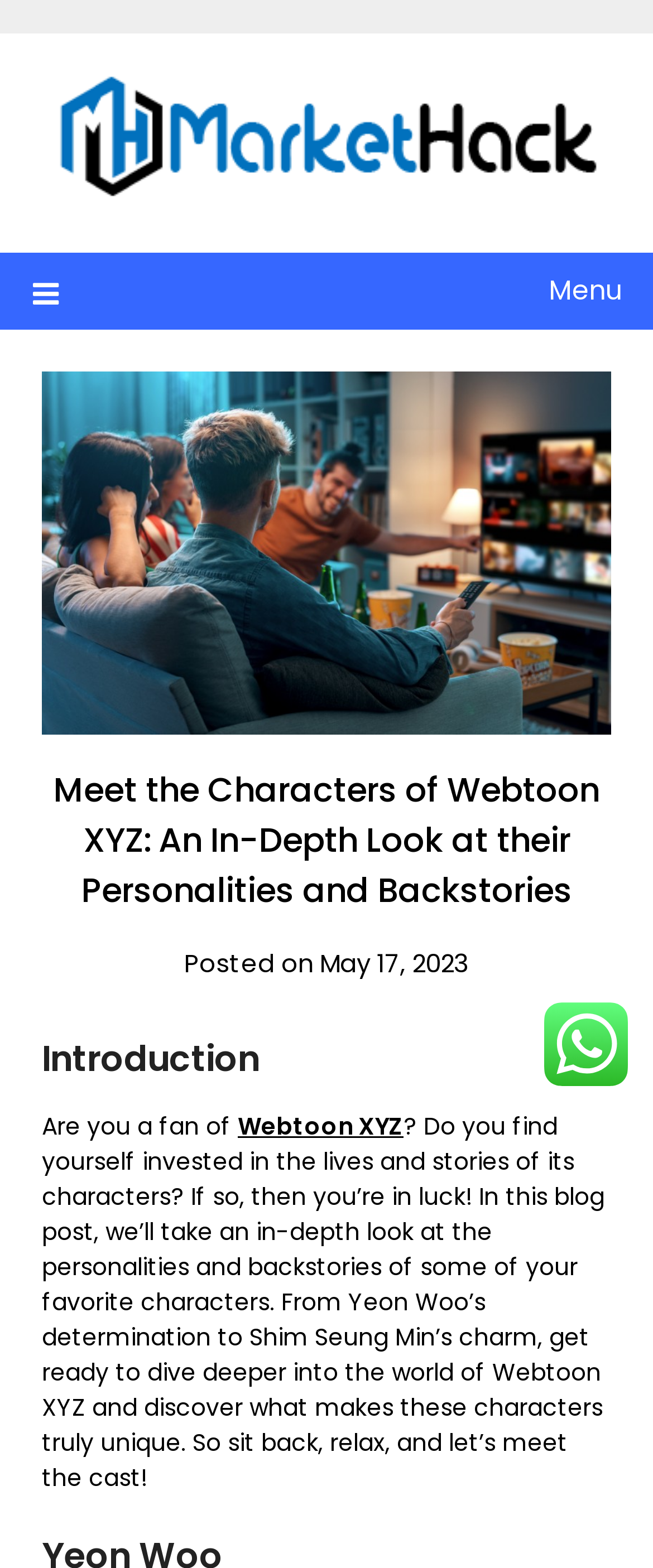What is the name of the webtoon being discussed?
Using the information from the image, give a concise answer in one word or a short phrase.

Webtoon XYZ